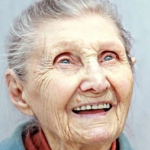What is the woman's facial expression?
Based on the image content, provide your answer in one word or a short phrase.

Warm smile